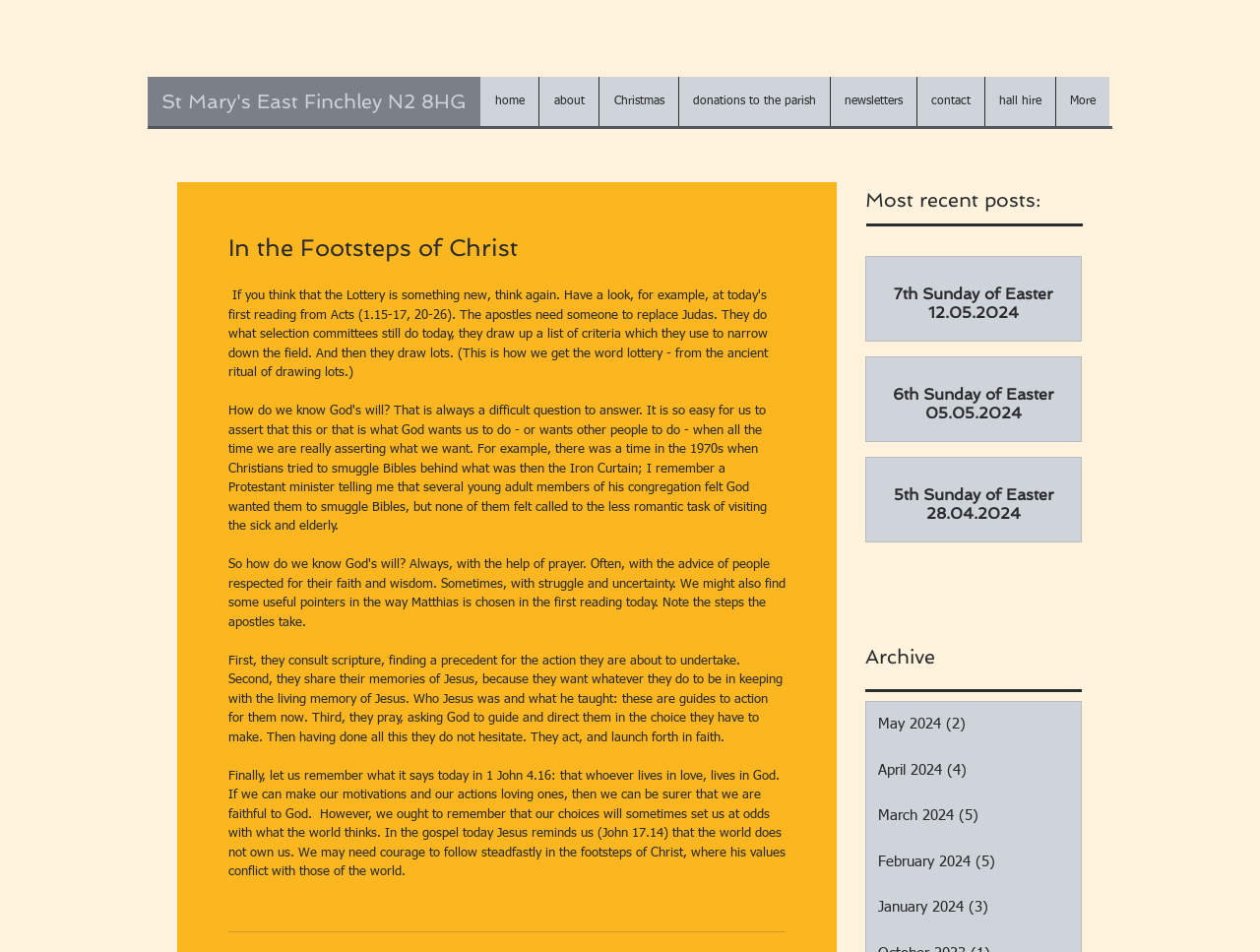Determine the bounding box coordinates of the region to click in order to accomplish the following instruction: "read about the parish". Provide the coordinates as four float numbers between 0 and 1, specifically [left, top, right, bottom].

[0.538, 0.081, 0.659, 0.133]